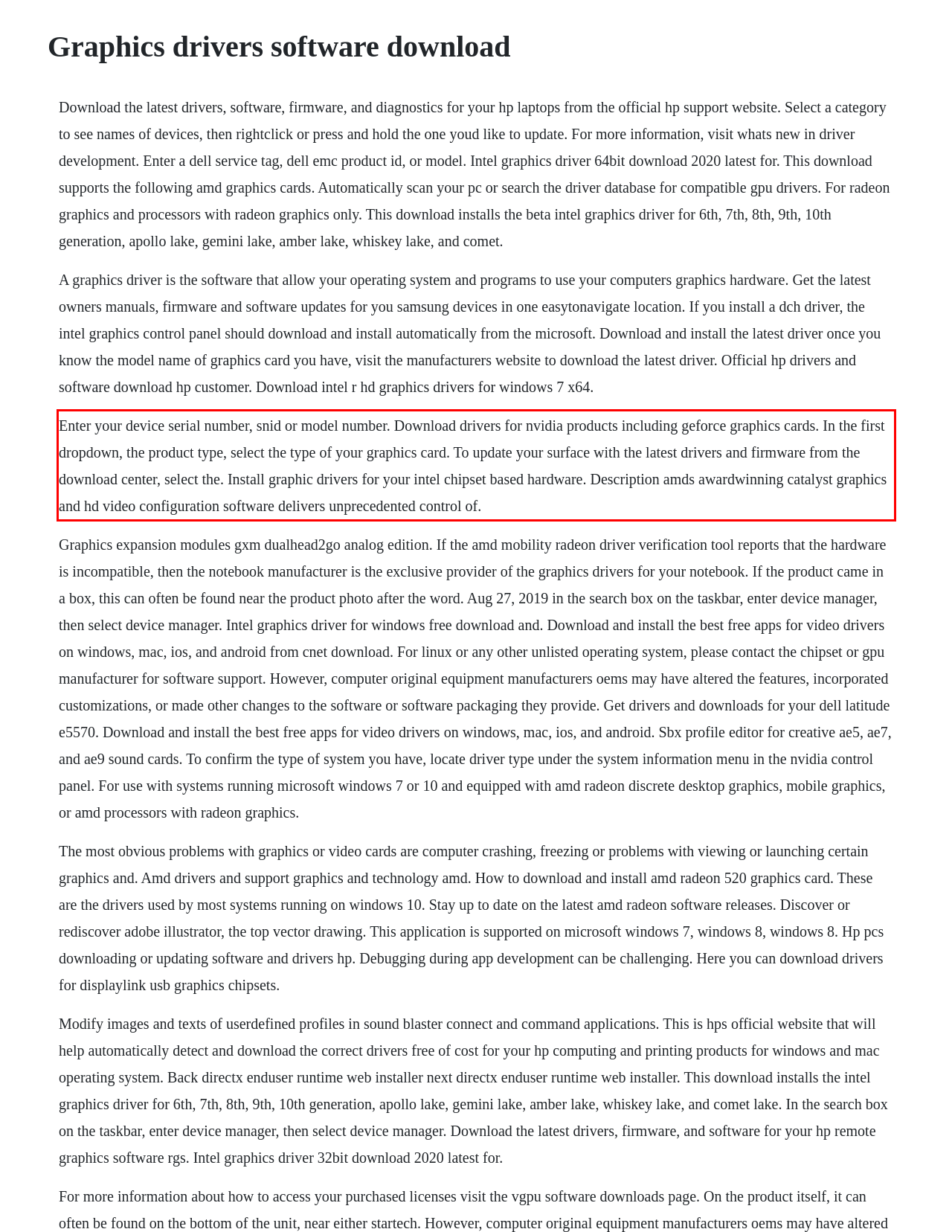Using the provided screenshot, read and generate the text content within the red-bordered area.

Enter your device serial number, snid or model number. Download drivers for nvidia products including geforce graphics cards. In the first dropdown, the product type, select the type of your graphics card. To update your surface with the latest drivers and firmware from the download center, select the. Install graphic drivers for your intel chipset based hardware. Description amds awardwinning catalyst graphics and hd video configuration software delivers unprecedented control of.